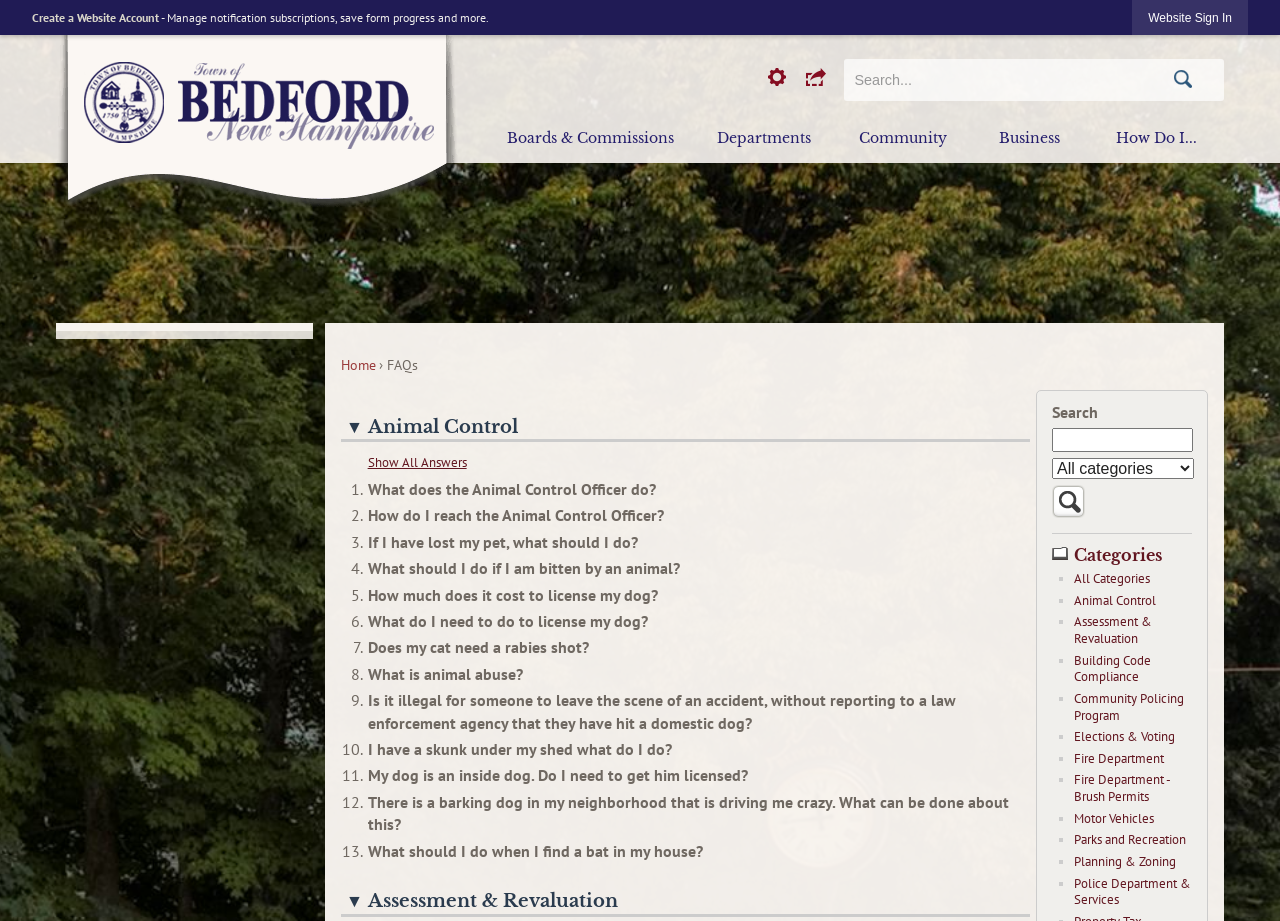Respond with a single word or phrase:
How many FAQs are listed under the 'Animal Control' category?

4